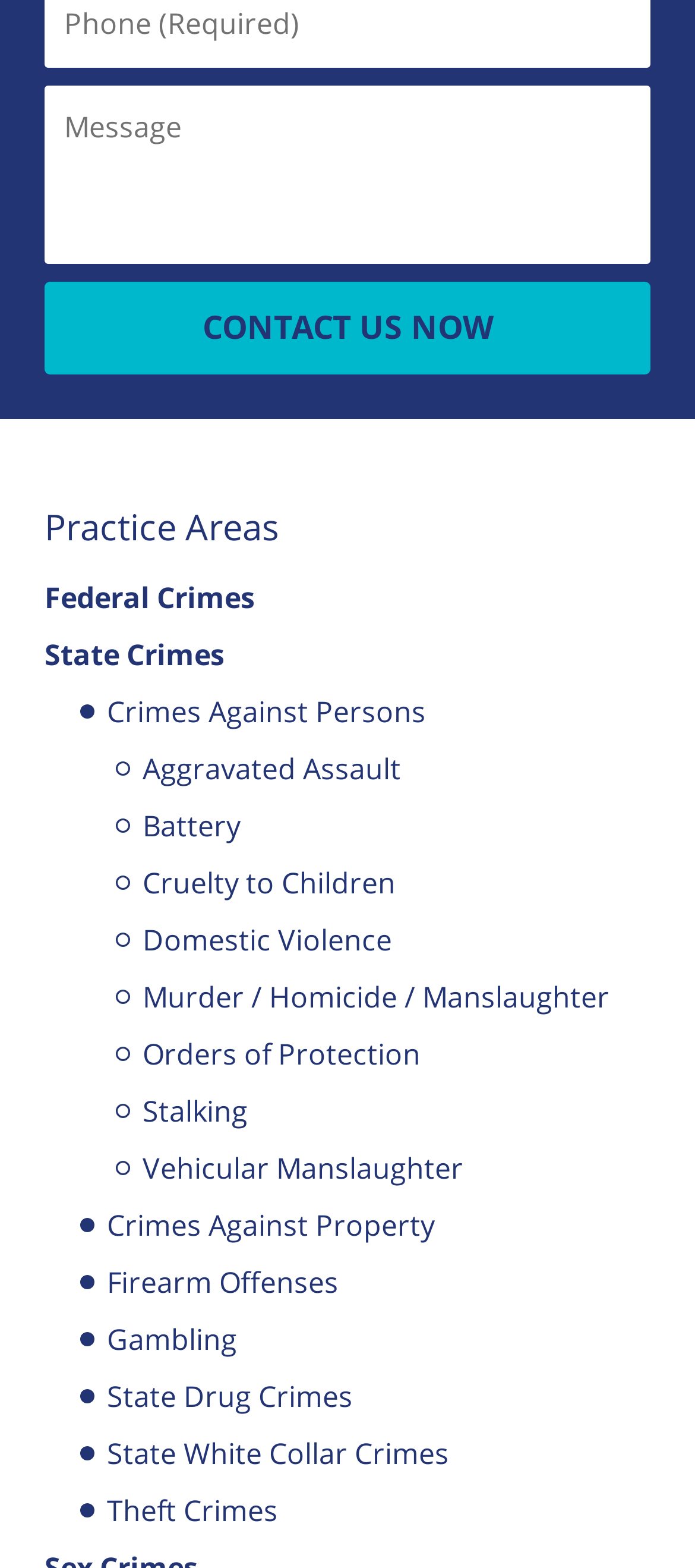Please find the bounding box coordinates of the section that needs to be clicked to achieve this instruction: "Contact us now".

[0.064, 0.18, 0.936, 0.239]